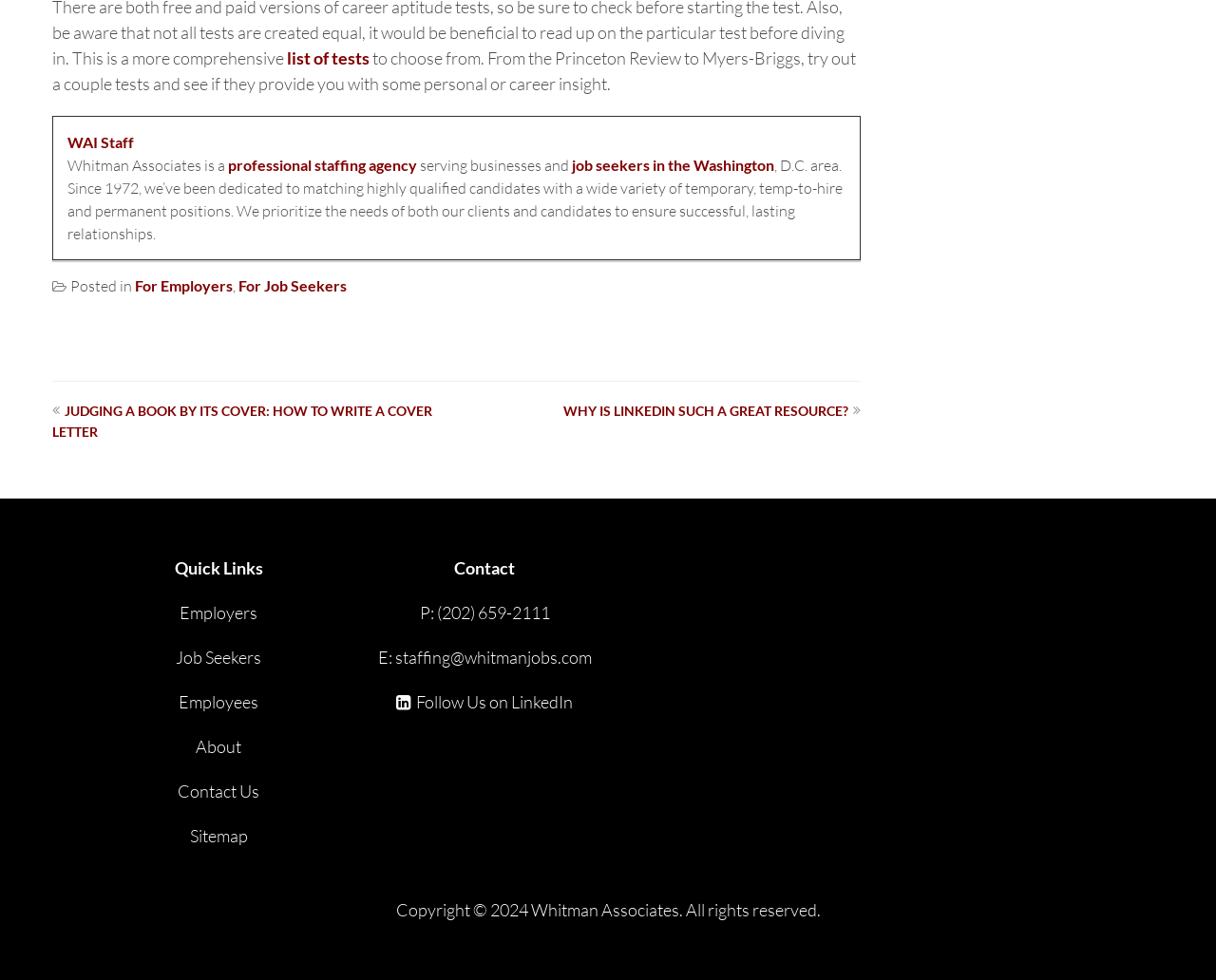Please locate the bounding box coordinates of the region I need to click to follow this instruction: "click on the link to list of tests".

[0.236, 0.049, 0.304, 0.07]